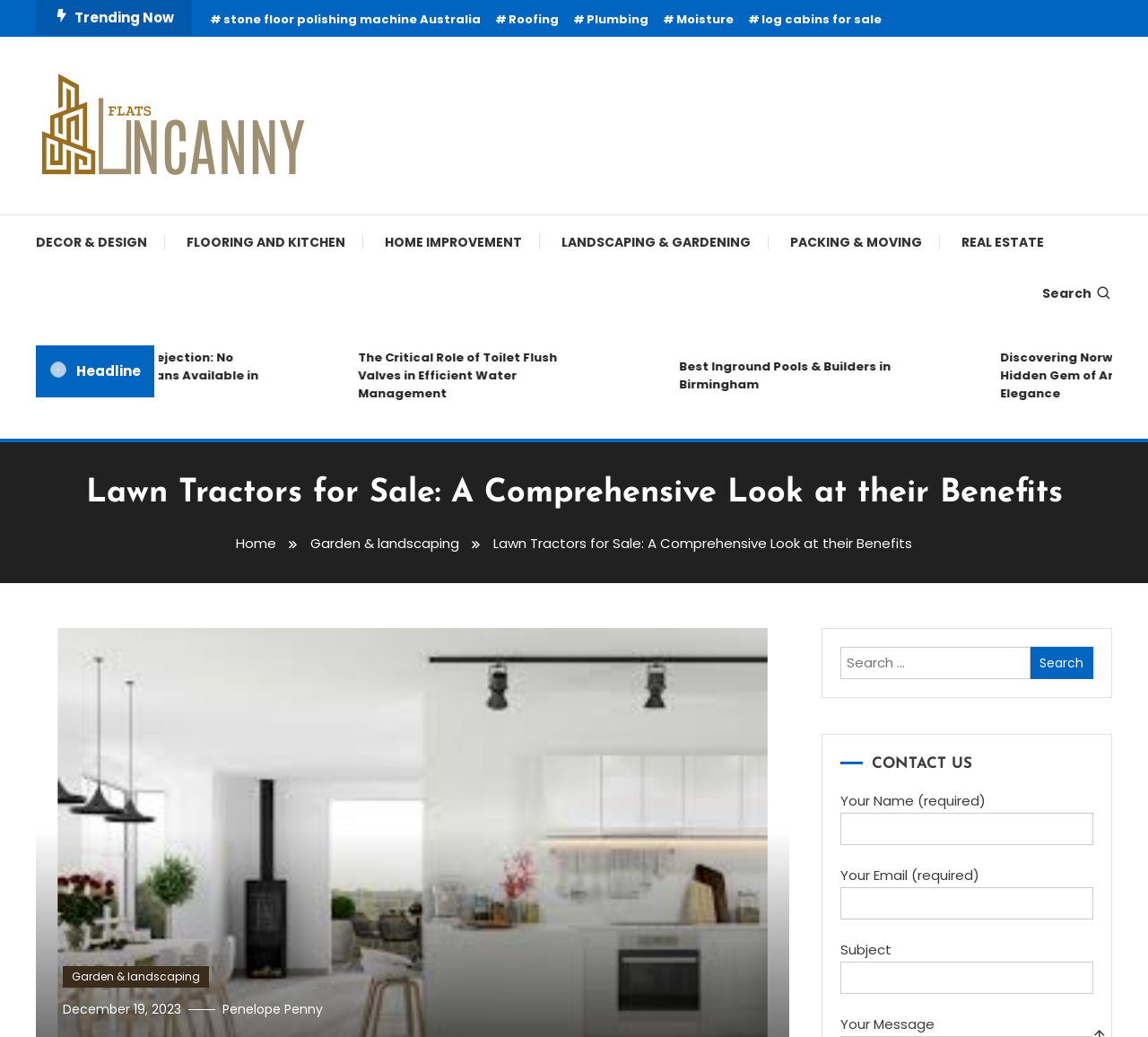What type of content is available on the website?
Provide an in-depth answer to the question, covering all aspects.

I determined the type of content available on the website by looking at the various links and headings, which suggest that the website contains articles related to home improvement, gardening, and landscaping.